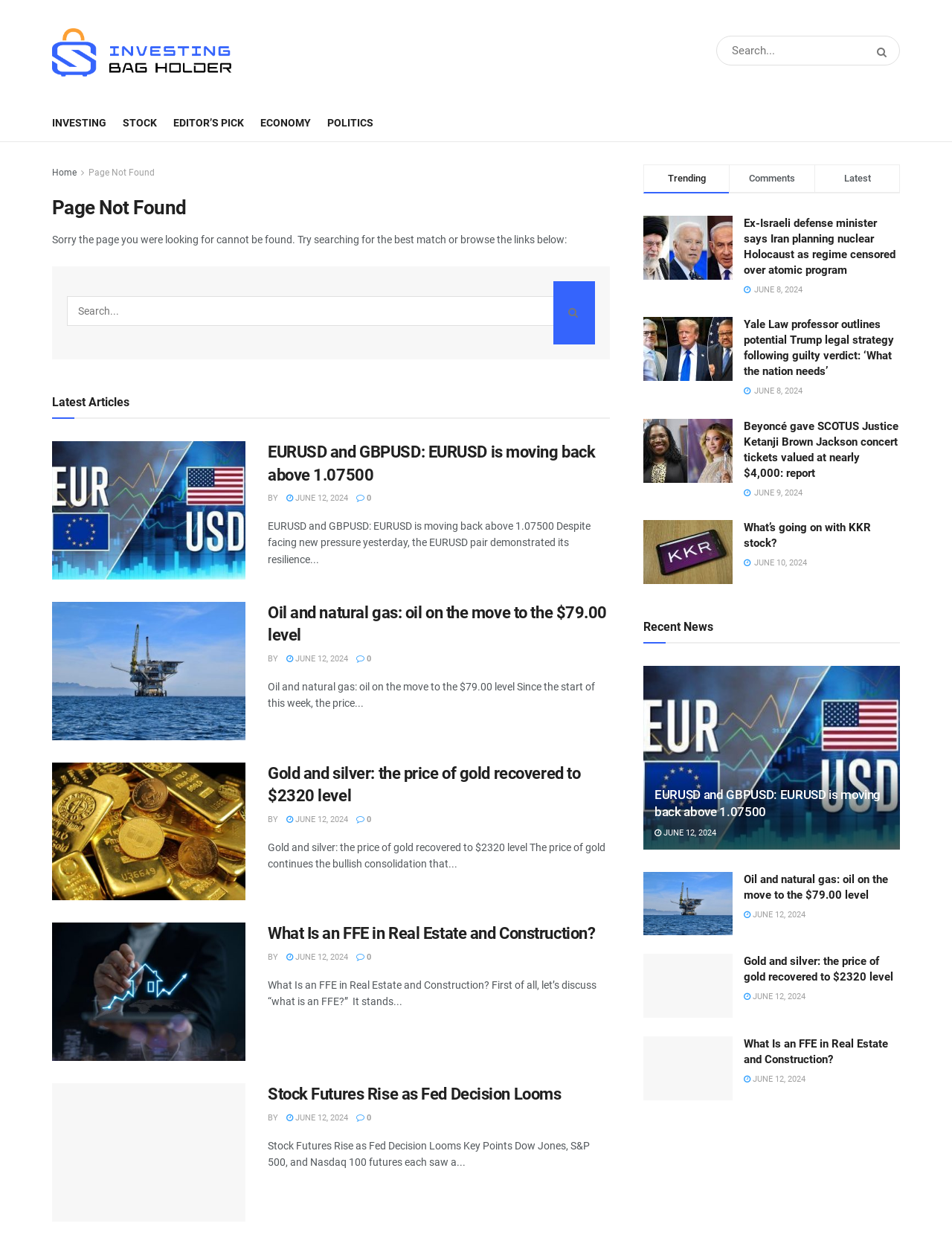Examine the image and give a thorough answer to the following question:
What is the main topic of this webpage?

Based on the webpage's structure and content, it appears to be a news website focused on investing and stock market news, with various articles and links related to this topic.